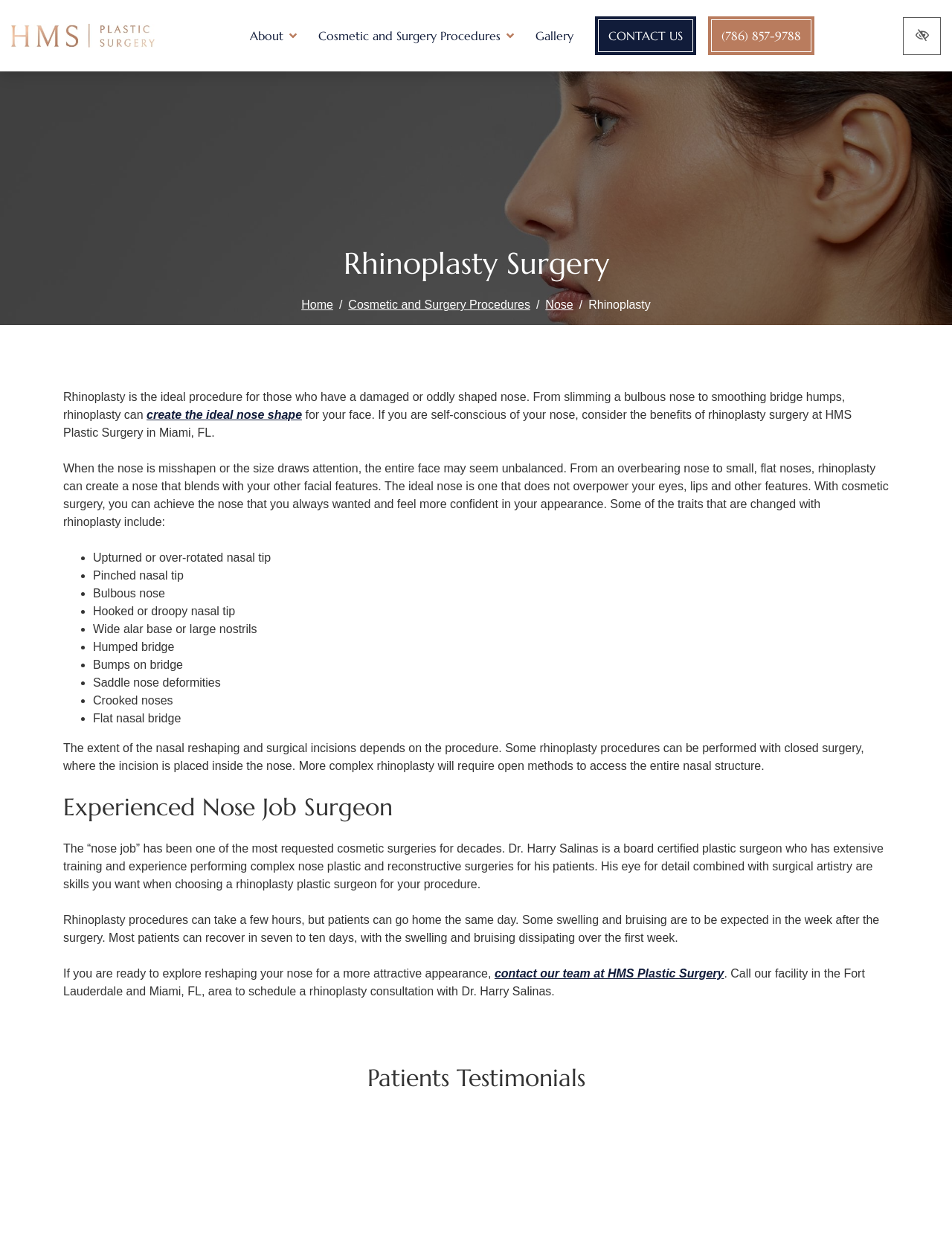Answer the question below in one word or phrase:
What is the name of the plastic surgeon mentioned on this webpage?

Dr. Harry Salinas